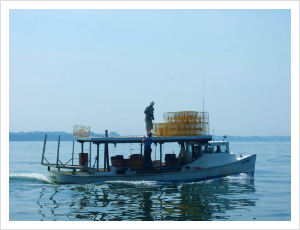How many people are on the boat?
Please give a detailed and thorough answer to the question, covering all relevant points.

There is only one person on the boat, which is the lone fisherman standing on top of the boat and carefully tending to the gear.